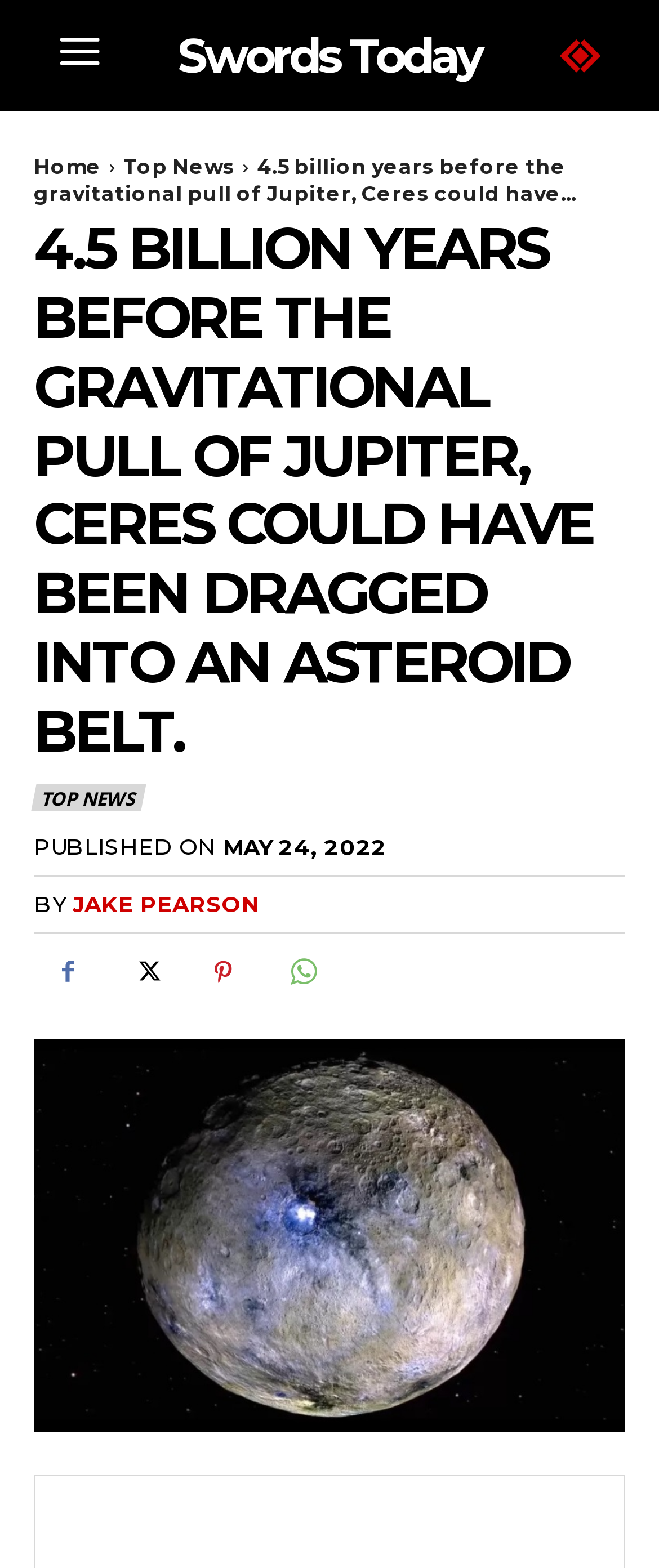Find the bounding box coordinates of the element I should click to carry out the following instruction: "Click the 'Logo' link".

[0.82, 0.009, 0.949, 0.062]